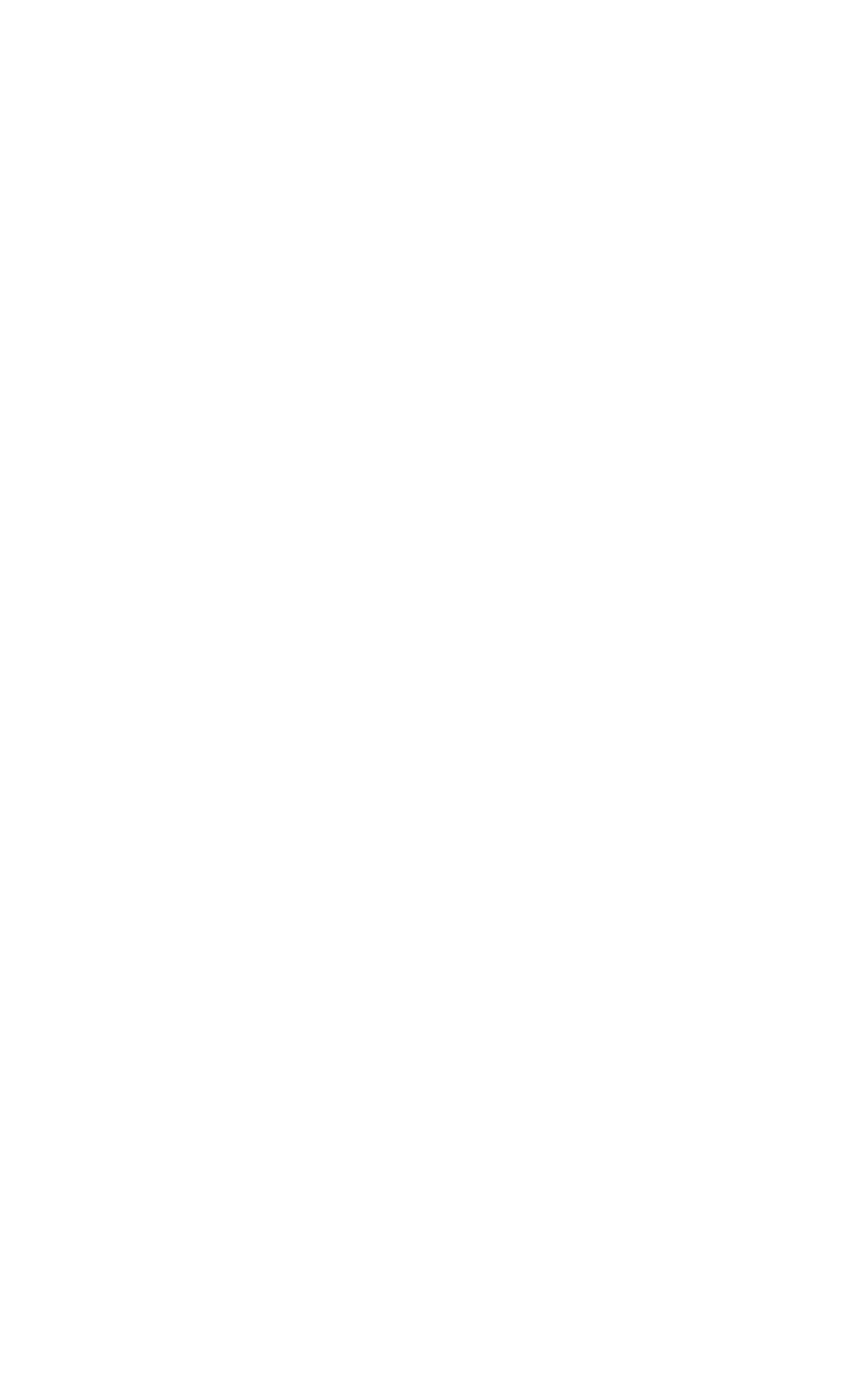Determine the bounding box coordinates of the clickable region to follow the instruction: "Explore Major League Djz's music".

[0.249, 0.95, 0.564, 0.979]